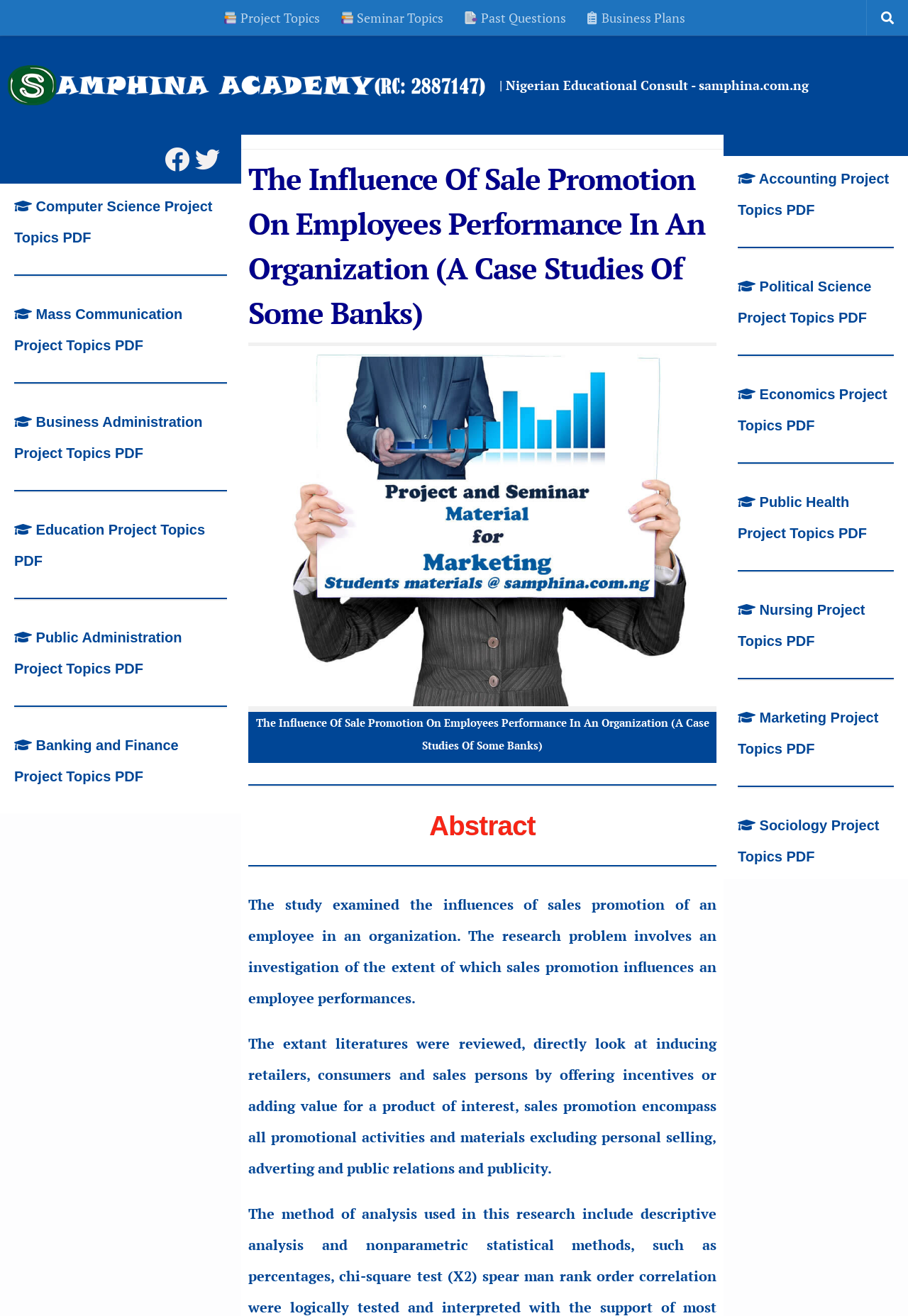Answer with a single word or phrase: 
What is the name of the academy mentioned on the webpage?

Samphina Academy